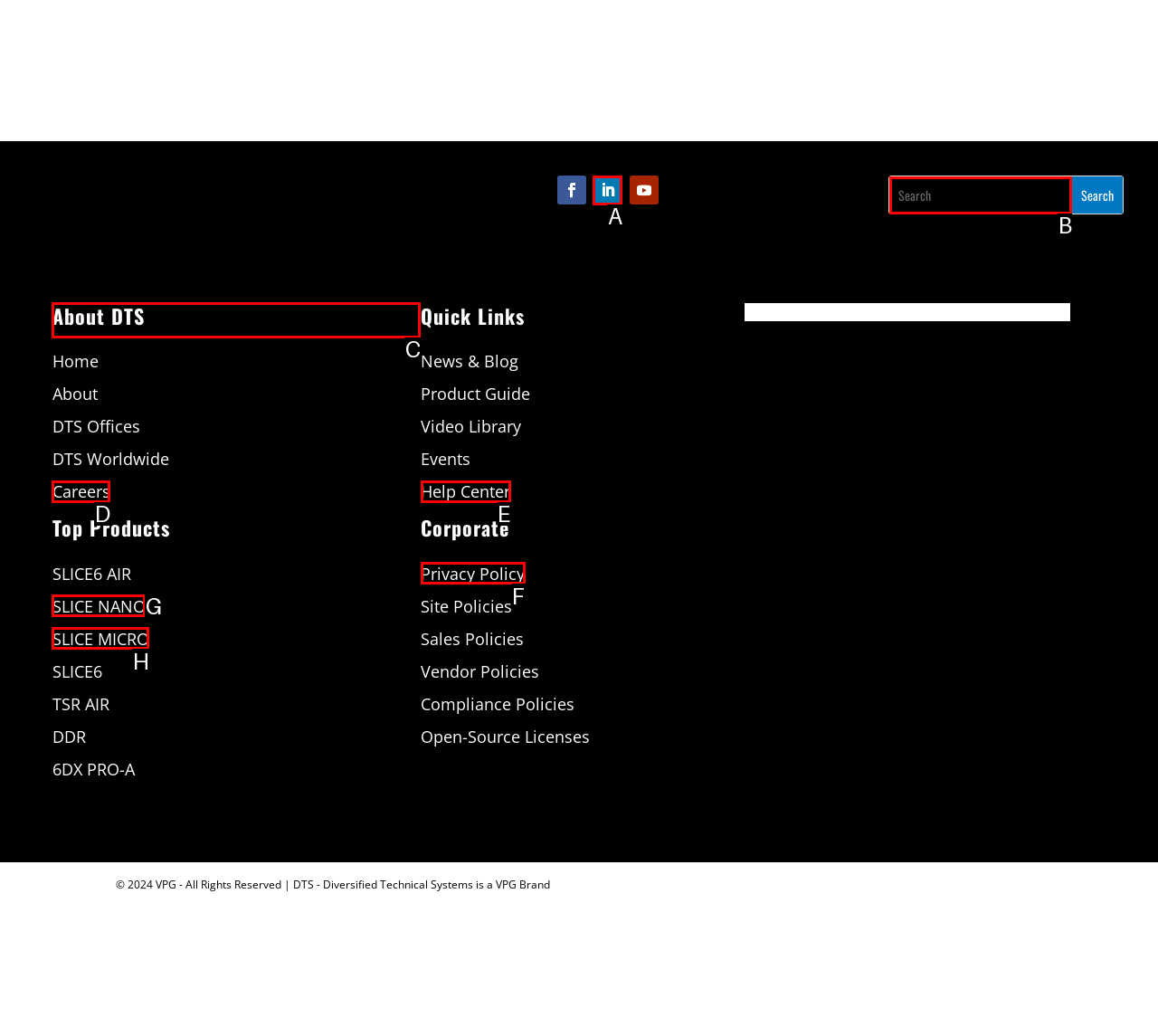Point out the letter of the HTML element you should click on to execute the task: Learn about DTS
Reply with the letter from the given options.

C